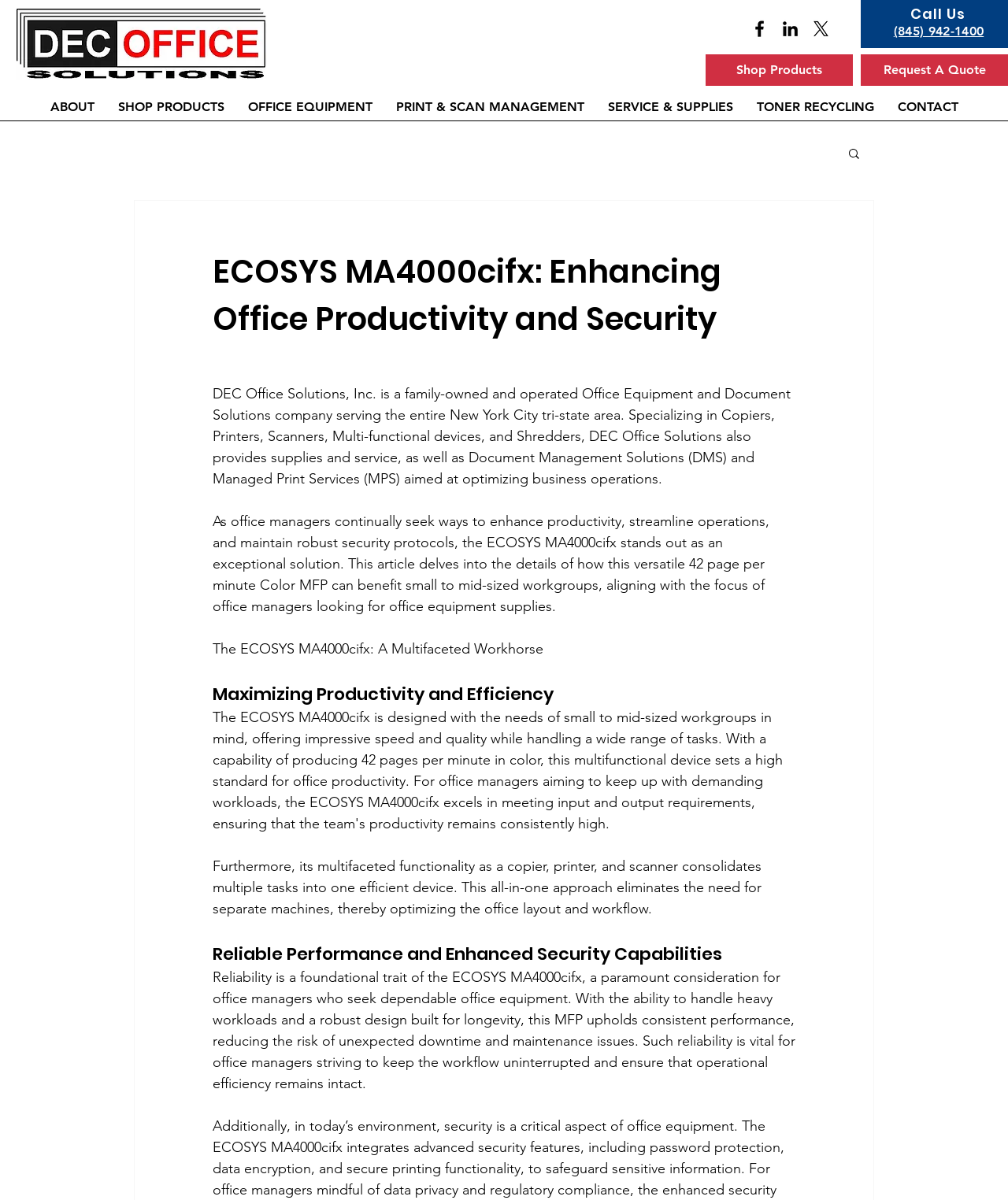Find the bounding box coordinates for the area that must be clicked to perform this action: "Shop products".

[0.7, 0.045, 0.846, 0.072]